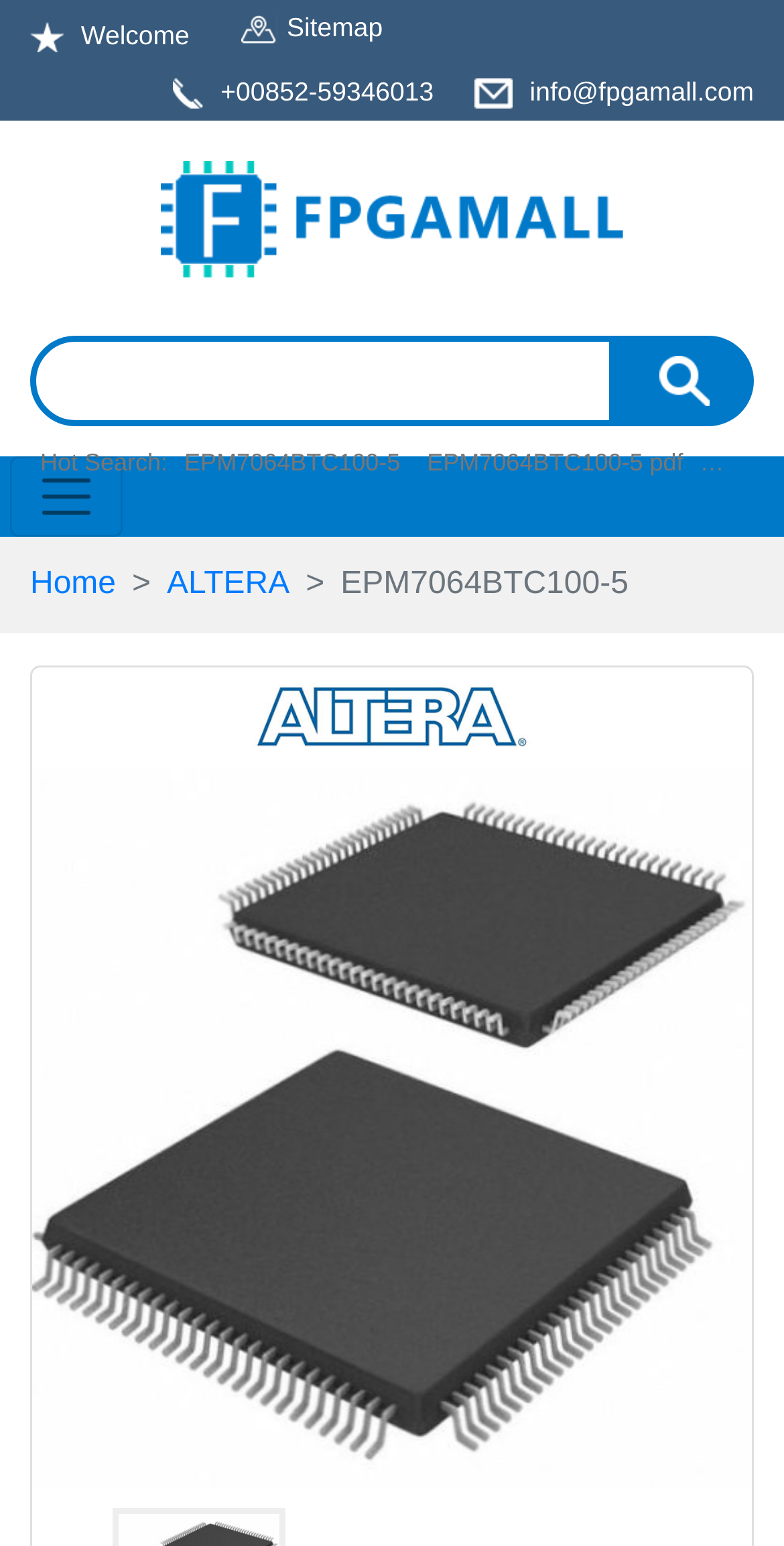Present a detailed account of what is displayed on the webpage.

This webpage is primarily focused on providing information about the product EPM7064BTC100-5. At the top left corner, there is an image collection icon, followed by a "Welcome" text. To the right of the "Welcome" text, there is an RSS sitemap link with an accompanying image. Below this, there is a telephone icon with the phone number "+00852-59346013" and an email icon with the email address "info@fpgamall.com".

The main heading of the webpage is "FPGA Solutions, FPGA Technologies", which is a clickable link. Below this heading, there is a search bar with a search button on the right side, accompanied by an image. The search bar is described by a "button-addon" element.

Under the search bar, there are three lines of text: "Hot Search:", "EPM7064BTC100-5", and "EPM7064BTC100-5 pdf". These lines of text are positioned horizontally, with the "Hot Search:" text on the left, followed by the product name, and then the product name with "pdf" suffix on the right.

On the top right corner, there is a navigation button labeled "Toggle navigation", which controls a dropdown menu. Below this button, there is a breadcrumb navigation bar with links to "Home", "ALTERA", and the product name "EPM7064BTC100-5". The "ALTERA" link has an accompanying image.

At the bottom of the webpage, there is a large image of the product EPM7064BTC100-5, taking up most of the width of the page.